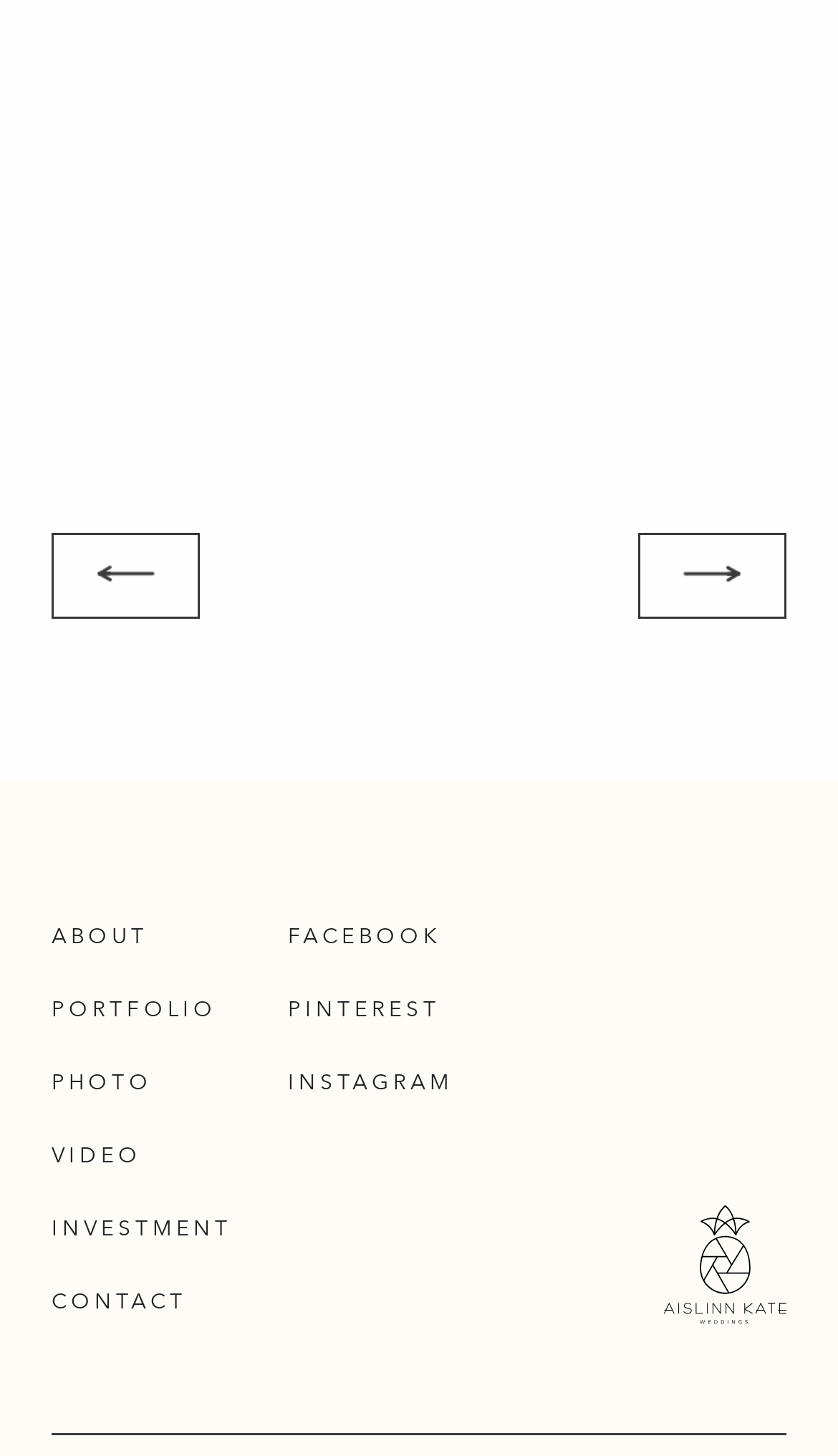Locate the UI element described as follows: "NEXT POST". Return the bounding box coordinates as four float numbers between 0 and 1 in the order [left, top, right, bottom].

[0.762, 0.365, 0.938, 0.424]